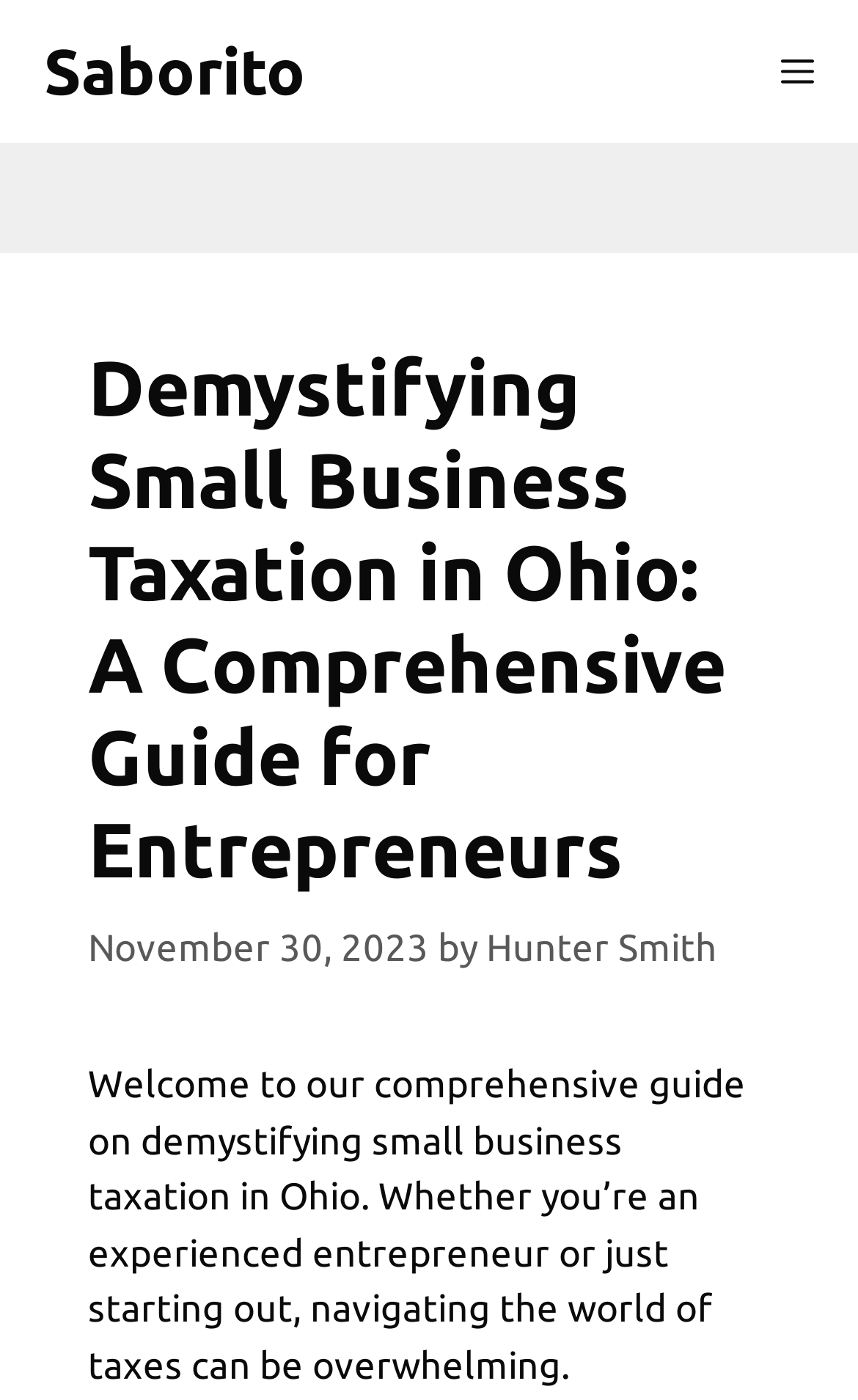Answer the question briefly using a single word or phrase: 
What is the date of the article?

November 30, 2023